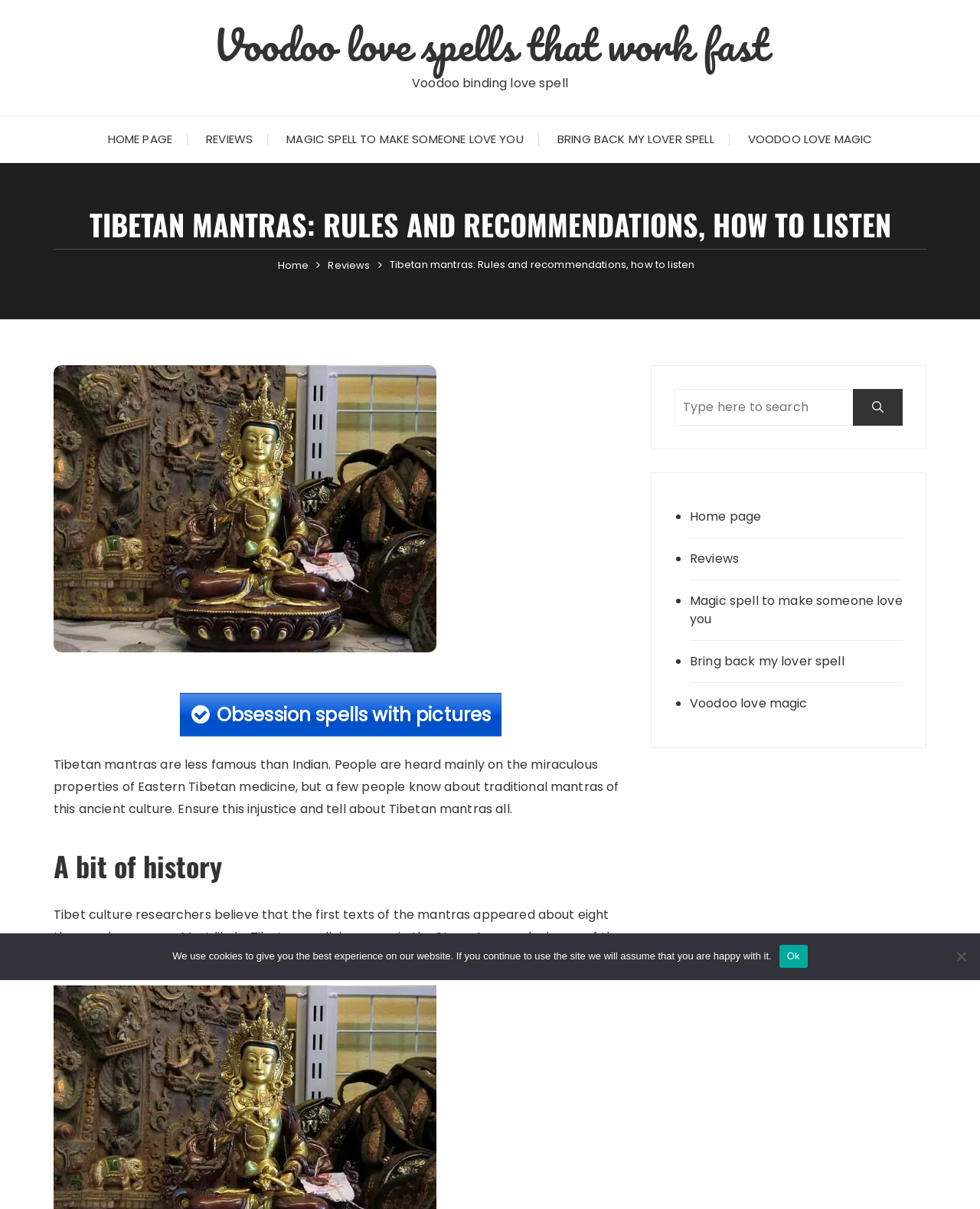How many list markers are there in the complementary element?
Using the image as a reference, give a one-word or short phrase answer.

5